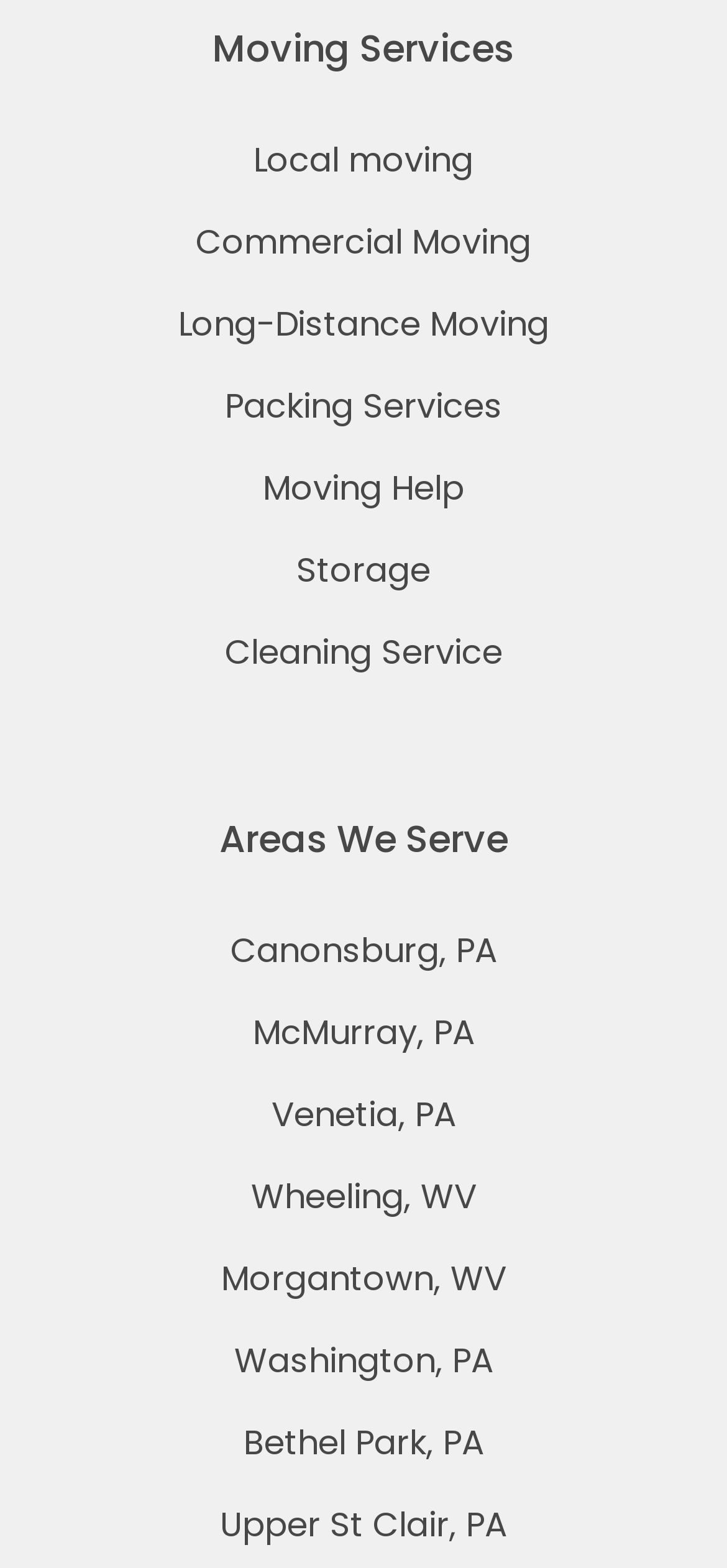Using details from the image, please answer the following question comprehensively:
How many types of moving services are offered?

I examined the links on the webpage and found that the company offers three types of moving services: local moving, commercial moving, and long-distance moving.